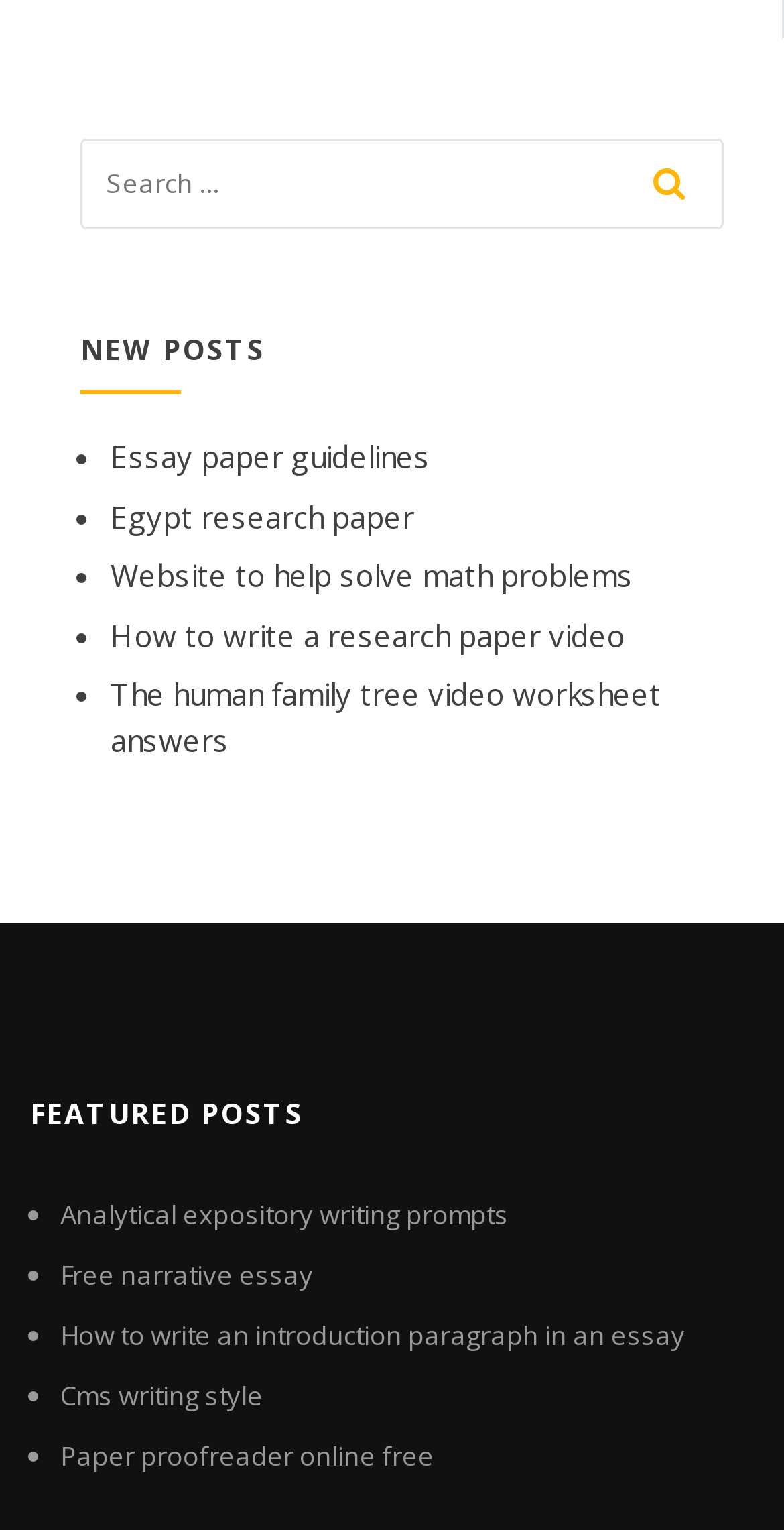Locate the bounding box coordinates of the element I should click to achieve the following instruction: "Visit the 1302 Super page".

None